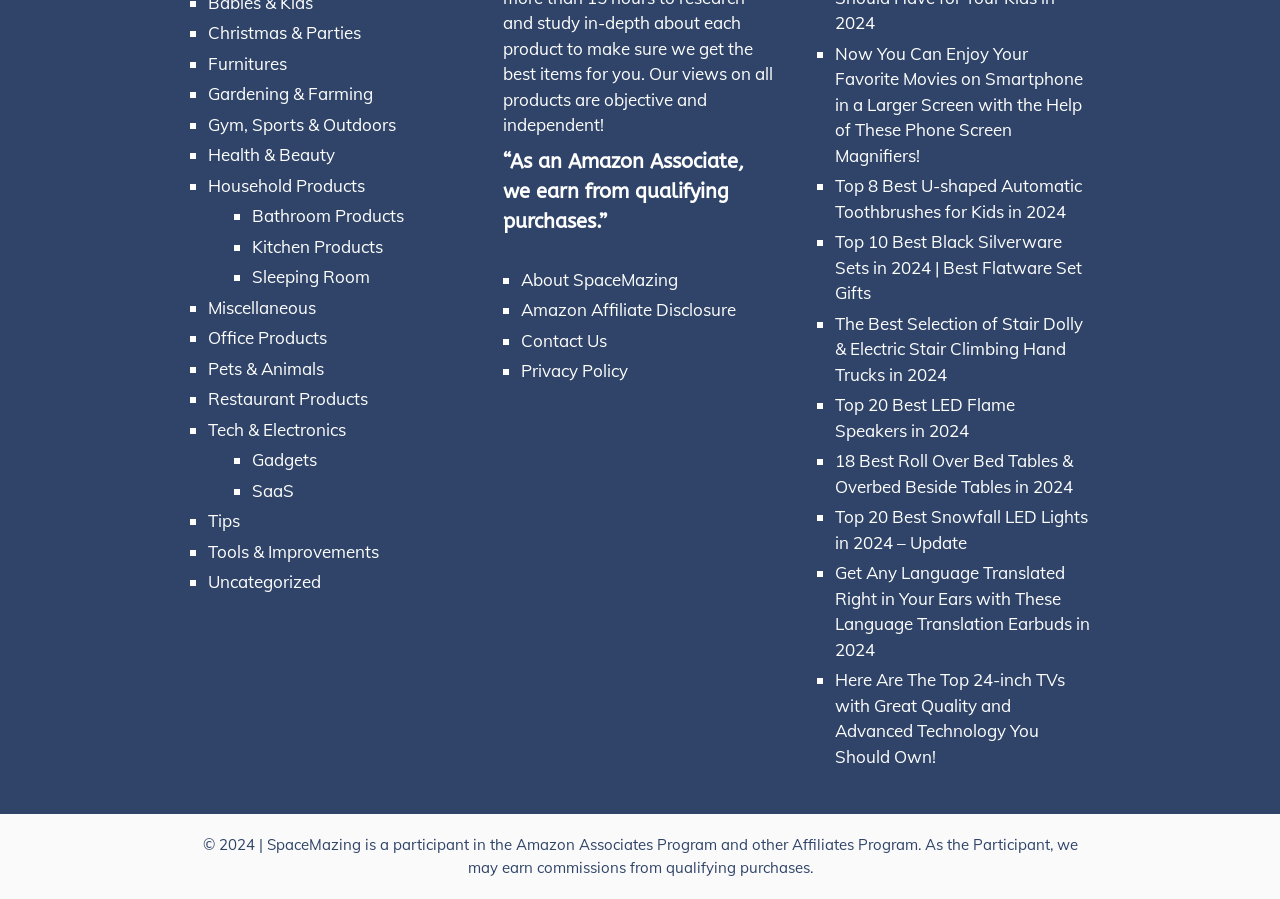Determine the bounding box of the UI element mentioned here: "SaaS". The coordinates must be in the format [left, top, right, bottom] with values ranging from 0 to 1.

[0.196, 0.534, 0.229, 0.557]